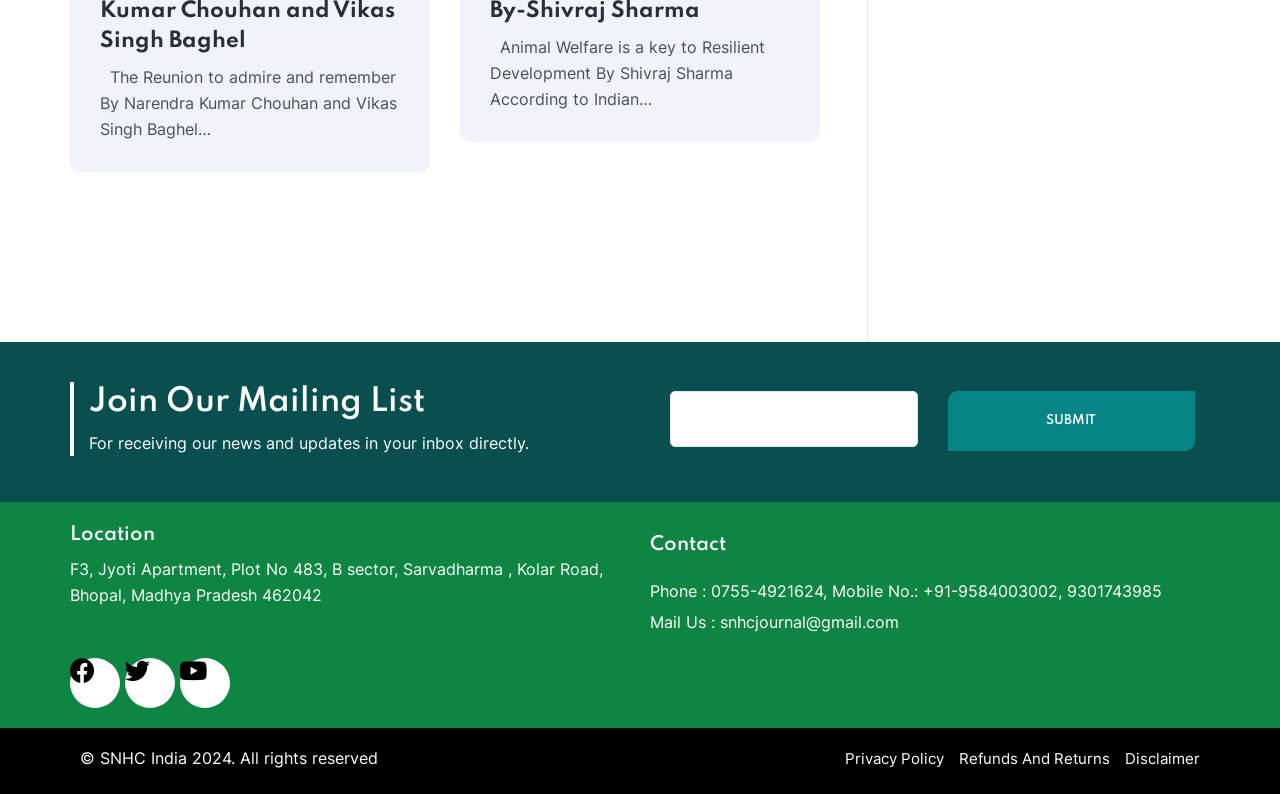Please specify the bounding box coordinates of the clickable region necessary for completing the following instruction: "Submit the contact form". The coordinates must consist of four float numbers between 0 and 1, i.e., [left, top, right, bottom].

[0.74, 0.492, 0.934, 0.568]